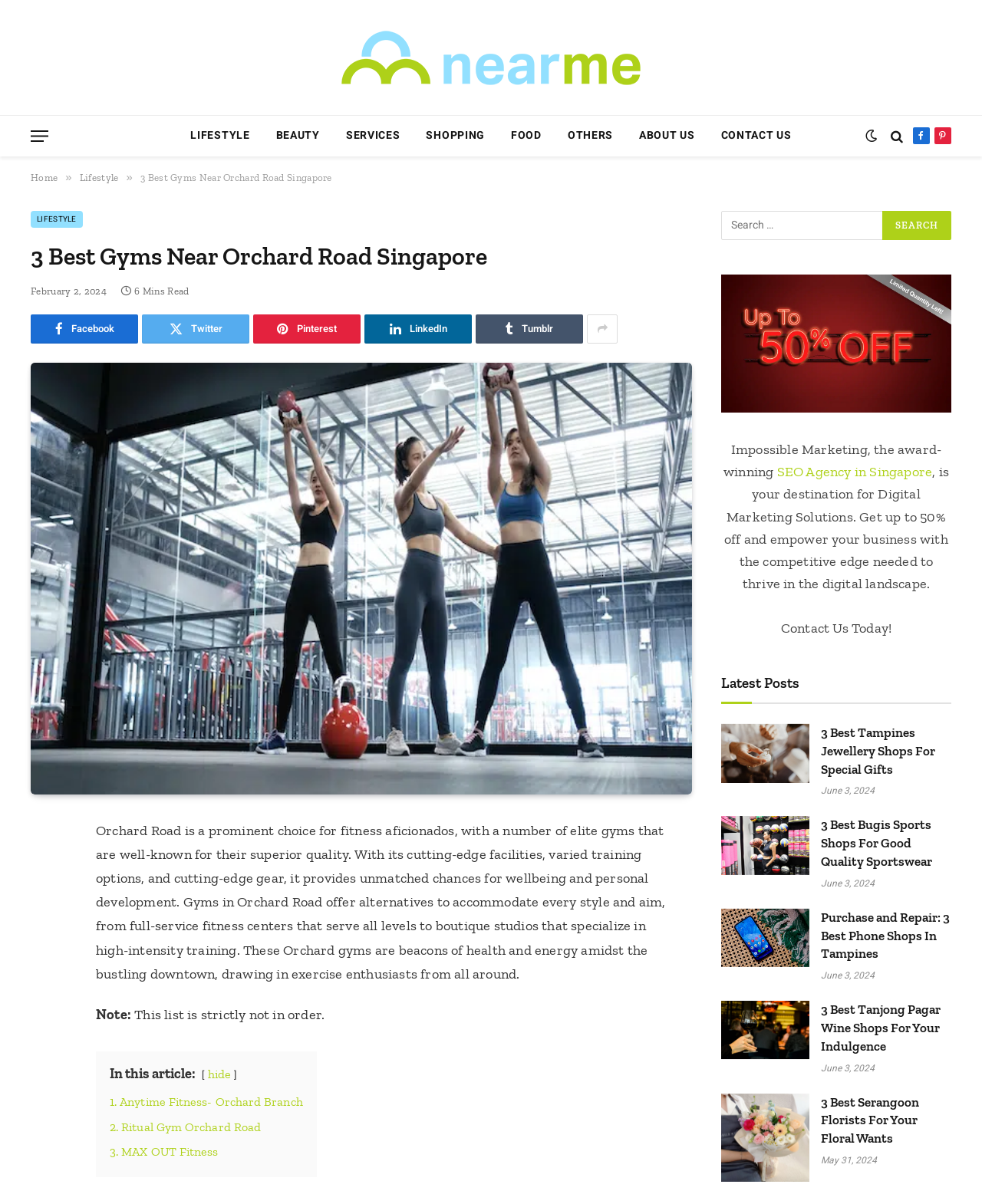Please identify the bounding box coordinates of the region to click in order to complete the task: "Visit the 'LIFESTYLE' page". The coordinates must be four float numbers between 0 and 1, specified as [left, top, right, bottom].

[0.181, 0.096, 0.268, 0.129]